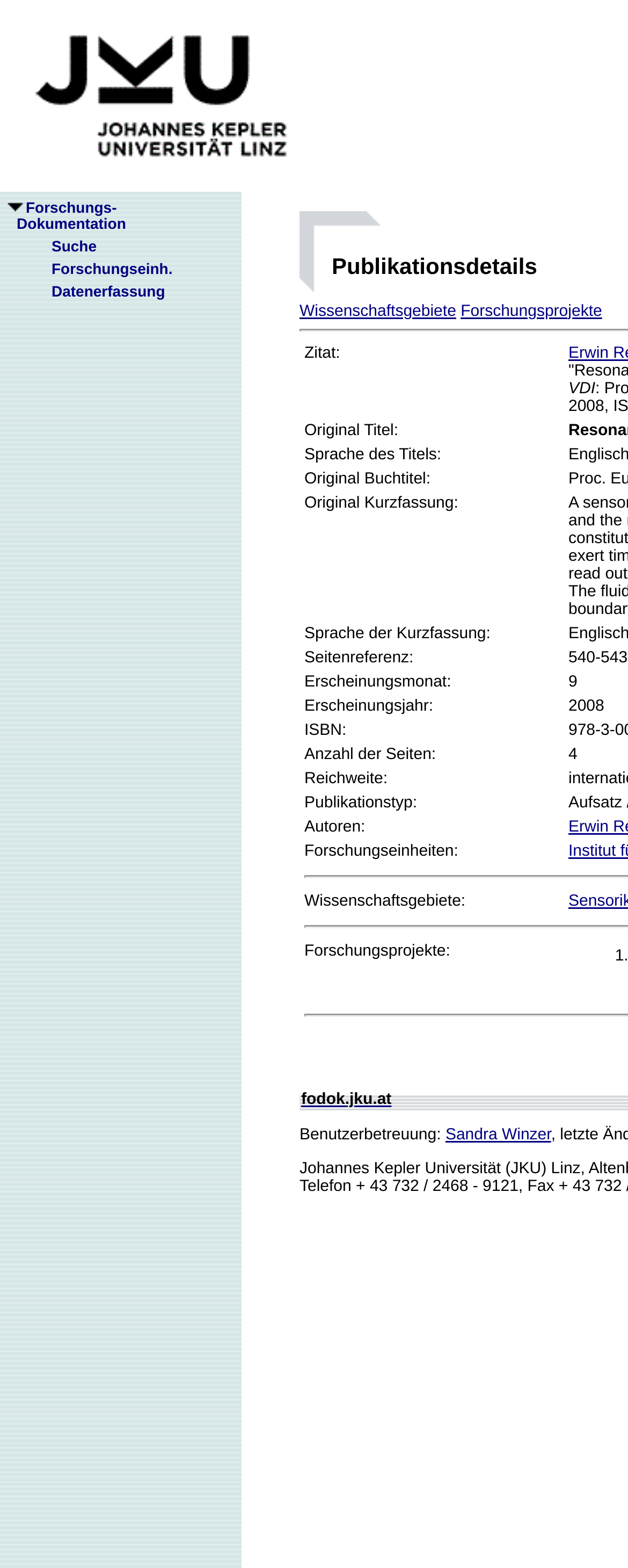Summarize the webpage comprehensively, mentioning all visible components.

The webpage is a publication page from the JKU-FoDok research documentation of the University of Linz. At the top, there is a header section with a logo of JKU Linz on the left and a series of links on the right, including "Forschungs-Dokumentation", "Suche", "Forschungseinh.", and "Datenerfassung". 

Below the header, there is a main content section. On the left side, there are several links, including "Wissenschaftsgebiete" and "Forschungsprojekte". The "Forschungsprojekte" link is followed by a grid of cells containing various publication details, such as "Zitat:", "Original Titel:", "Sprache des Titels:", and so on. 

On the right side of the main content section, there is a section with the title "Benutzerbetreuung:" and a link to "Sandra Winzer". At the bottom of the page, there is a link to "fodok.jku.at". Overall, the page appears to be a detailed publication page with various metadata and links to related resources.